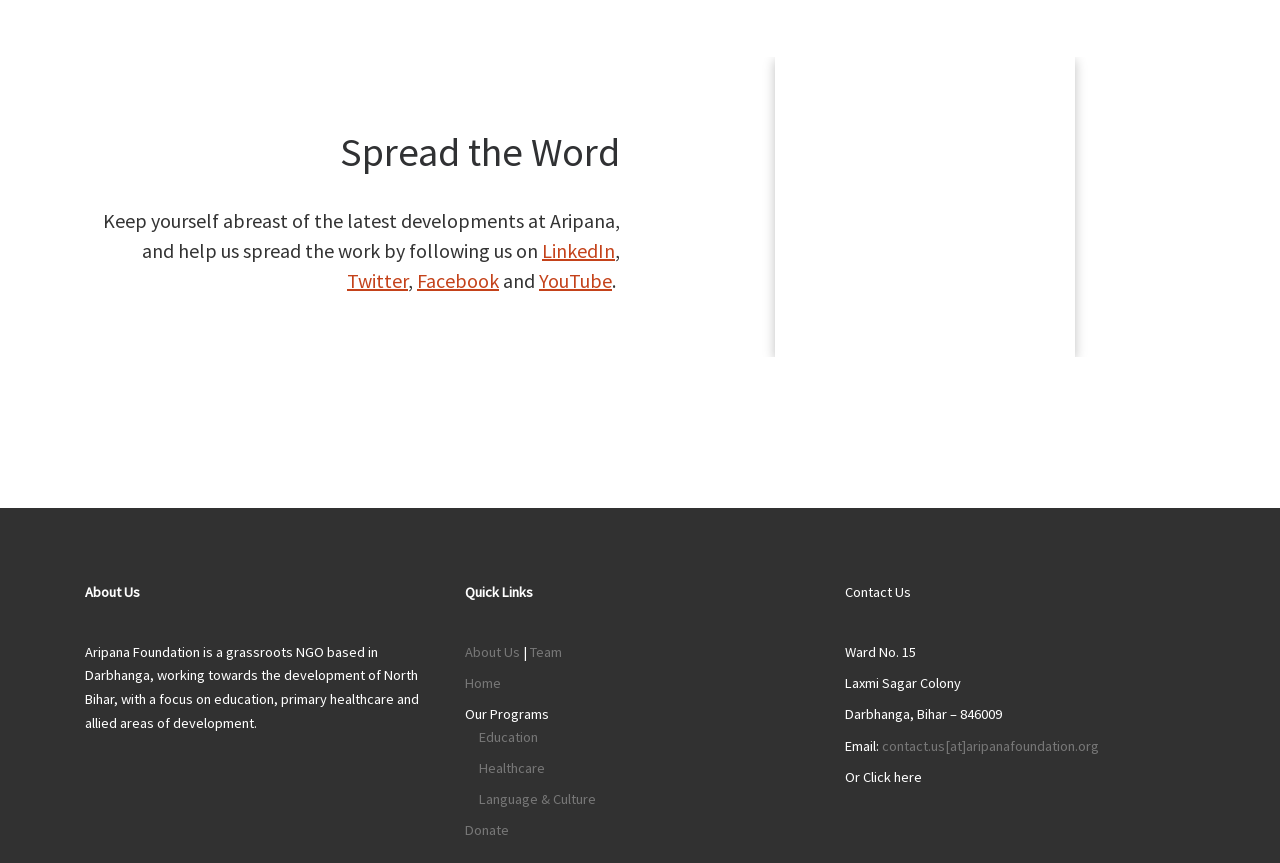Using the given description, provide the bounding box coordinates formatted as (top-left x, top-left y, bottom-right x, bottom-right y), with all values being floating point numbers between 0 and 1. Description: LinkedIn

[0.423, 0.276, 0.48, 0.305]